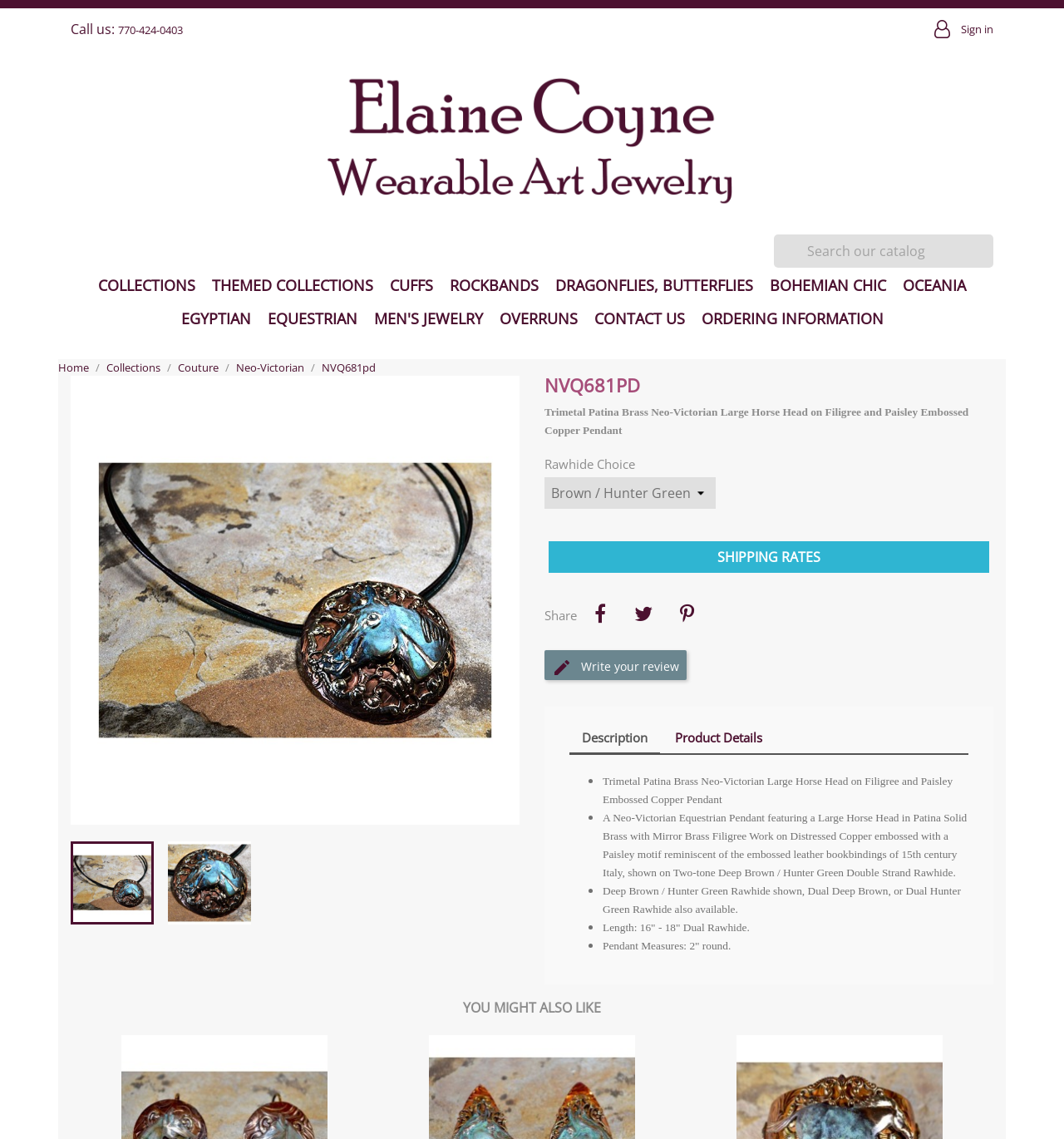With reference to the image, please provide a detailed answer to the following question: What is the size of the pendant?

I found the size of the pendant by reading the product description, which states that the 'Pendant Measures: 2" round'.